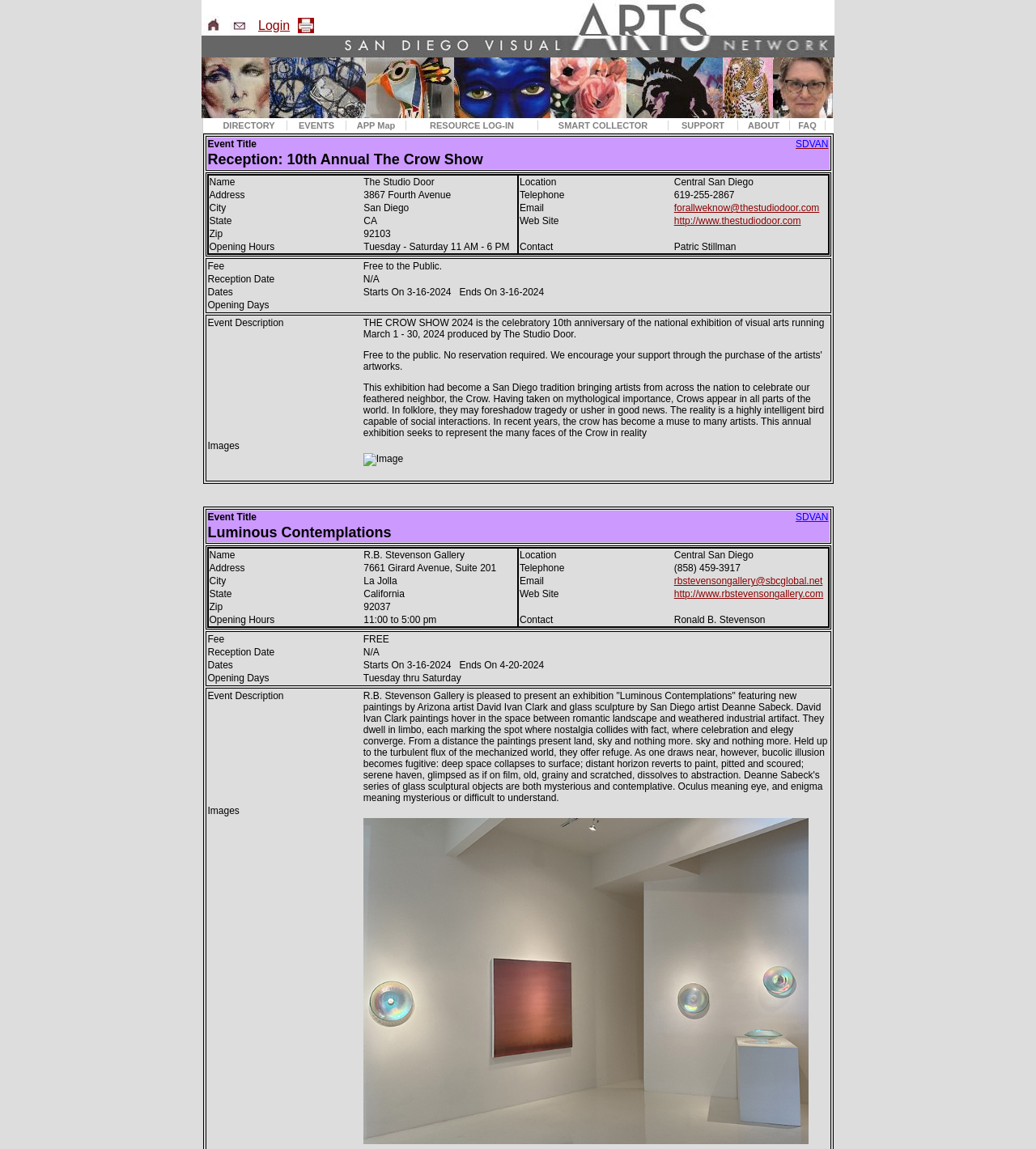Based on the provided description, "parent_node: Login", find the bounding box of the corresponding UI element in the screenshot.

[0.195, 0.013, 0.214, 0.031]